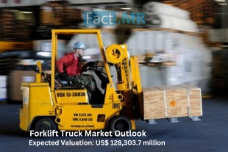What is the source of the analysis?
From the image, respond using a single word or phrase.

Fact.MR